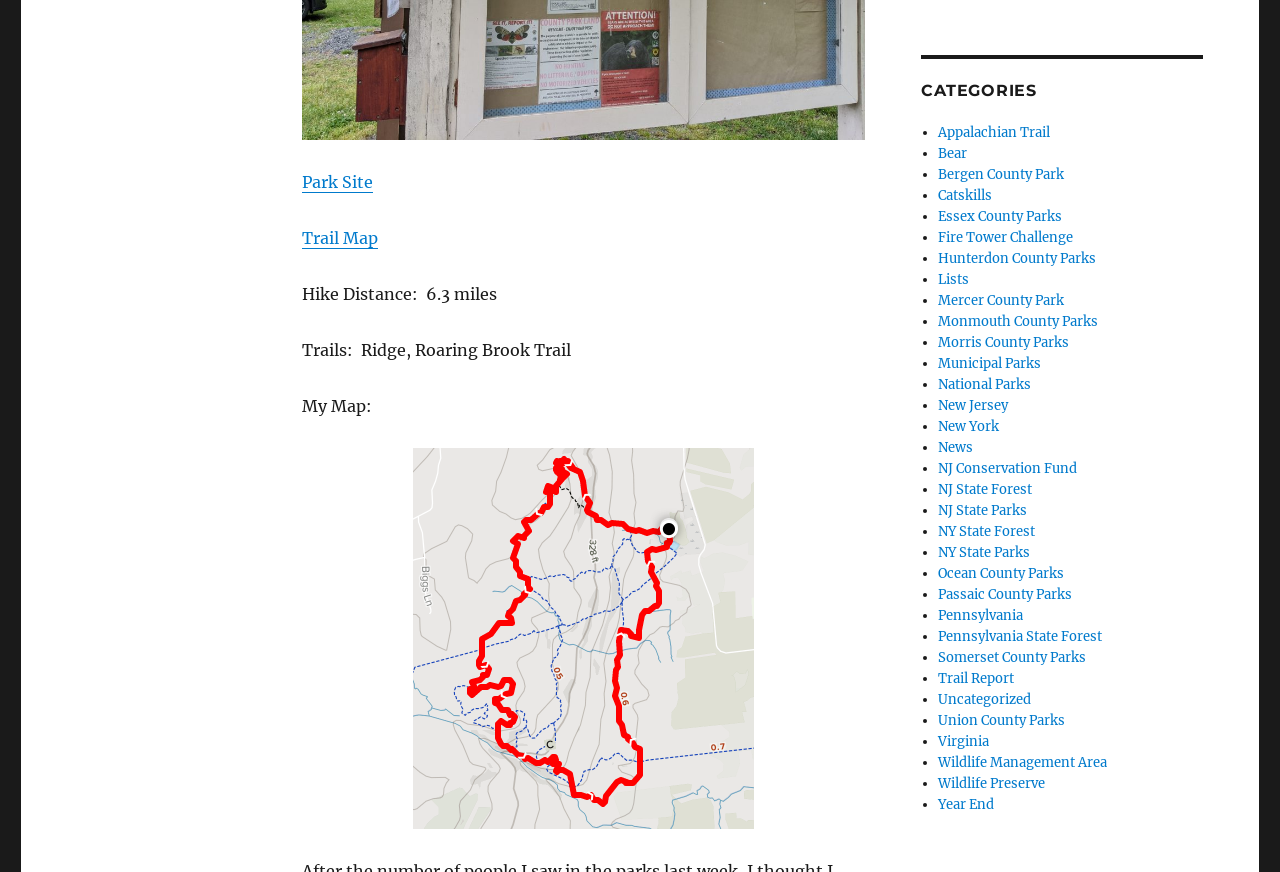Locate the bounding box coordinates of the area where you should click to accomplish the instruction: "Add to Cart".

None